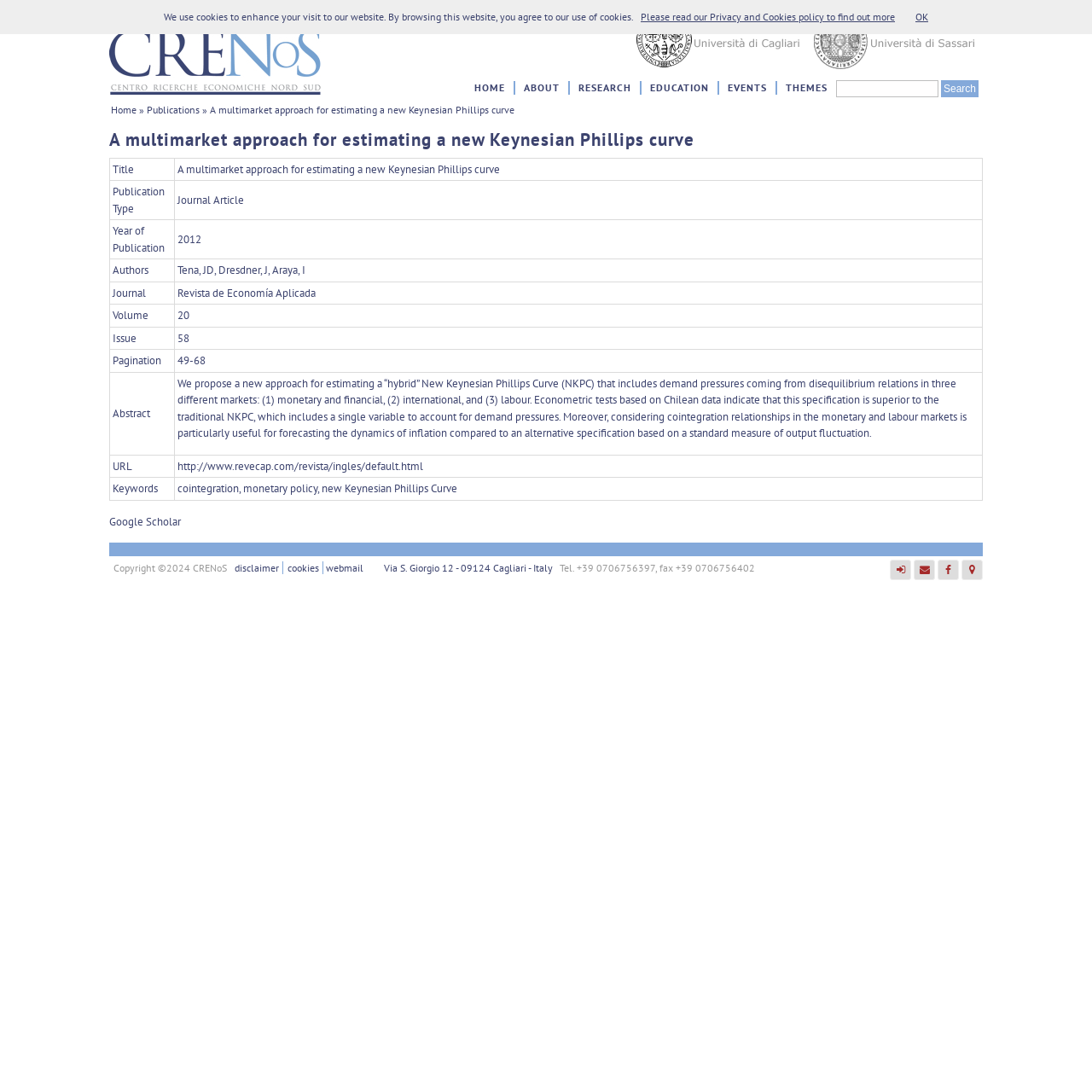Answer with a single word or phrase: 
What is the name of the university at the top right?

Università degli Studi di Cagliari